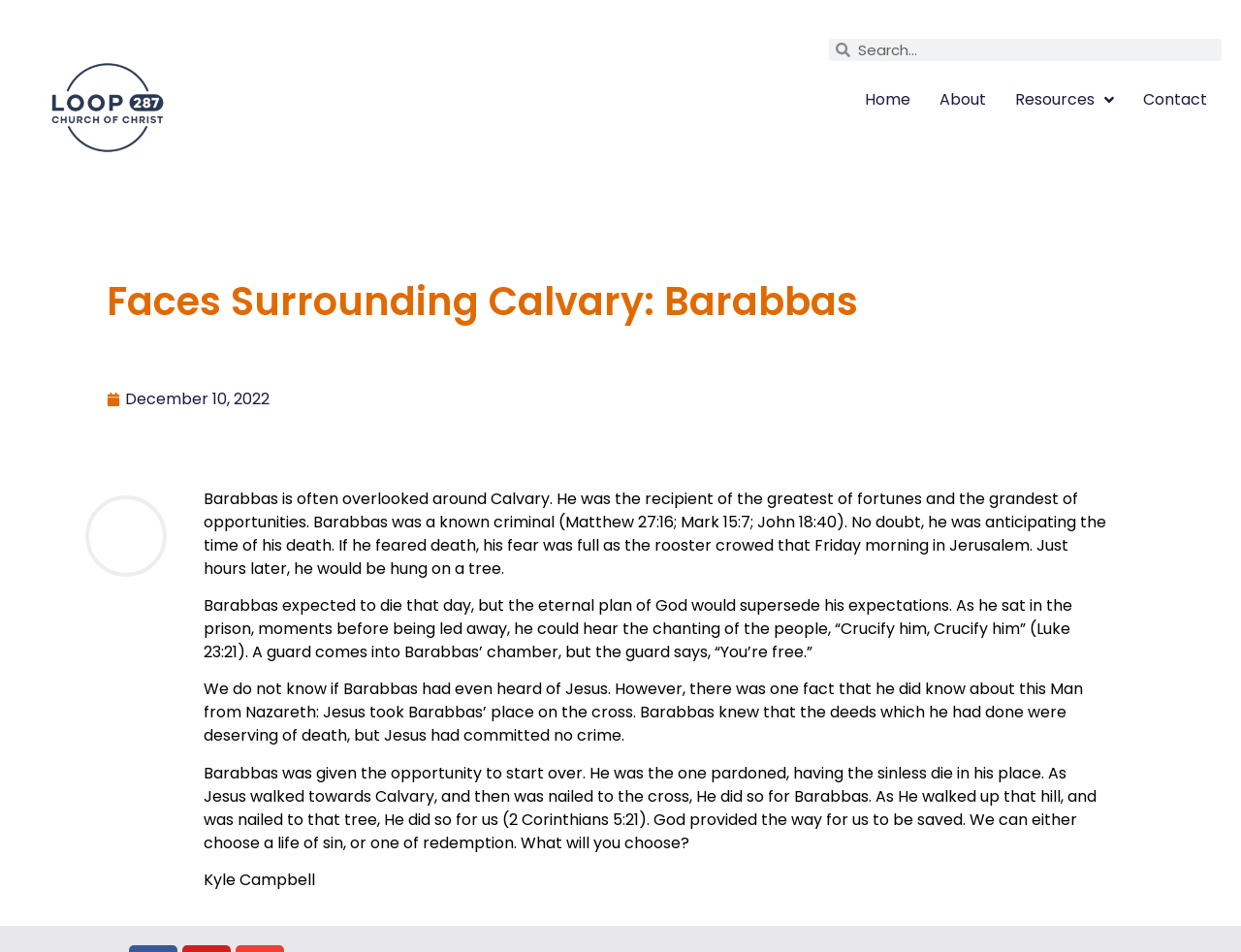Describe in detail what you see on the webpage.

The webpage is about Barabbas, a known criminal who was spared from death and had his place taken by Jesus on the cross. At the top left corner, there is a link to "Lufkin TX" accompanied by a small image. On the top right corner, there is a search bar with a searchbox labeled "Search". Below the search bar, there are four links: "Home", "About", "Resources", and "Contact", arranged horizontally.

The main content of the webpage is divided into sections. The title "Faces Surrounding Calvary: Barabbas" is prominently displayed at the top. Below the title, there is a link to the date "December 10, 2022". To the right of the date, there is a small image.

The main text is divided into four paragraphs. The first paragraph introduces Barabbas, describing him as a known criminal who was anticipating his death. The second paragraph describes the moment when Barabbas was told he was free, and how he must have heard the chanting of the people calling for Jesus' crucifixion. The third paragraph highlights the fact that Barabbas knew he deserved death, but Jesus took his place on the cross. The fourth paragraph reflects on the opportunity Barabbas was given to start over and the choice between a life of sin and one of redemption.

At the bottom of the page, there is a byline "Kyle Campbell".